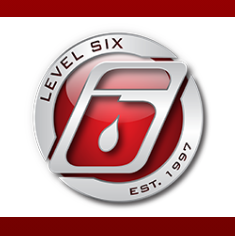Give a detailed account of what is happening in the image.

The image features the logo of Level Six, a brand established in 1997, known for its commitment to creating high-quality gear for water sports enthusiasts. The logo is circular, with a bold red background that enhances its visibility. The design incorporates a stylized "6" at the center, alongside a droplet motif, symbolizing the brand's connection to water activities. Surrounding the emblem are the words "LEVEL SIX" at the top and "EST. 1997" at the bottom, showcasing the company’s long-standing history in the industry. This logo reflects the brand's identity and its appeal to those passionate about kayaking and other water sports.